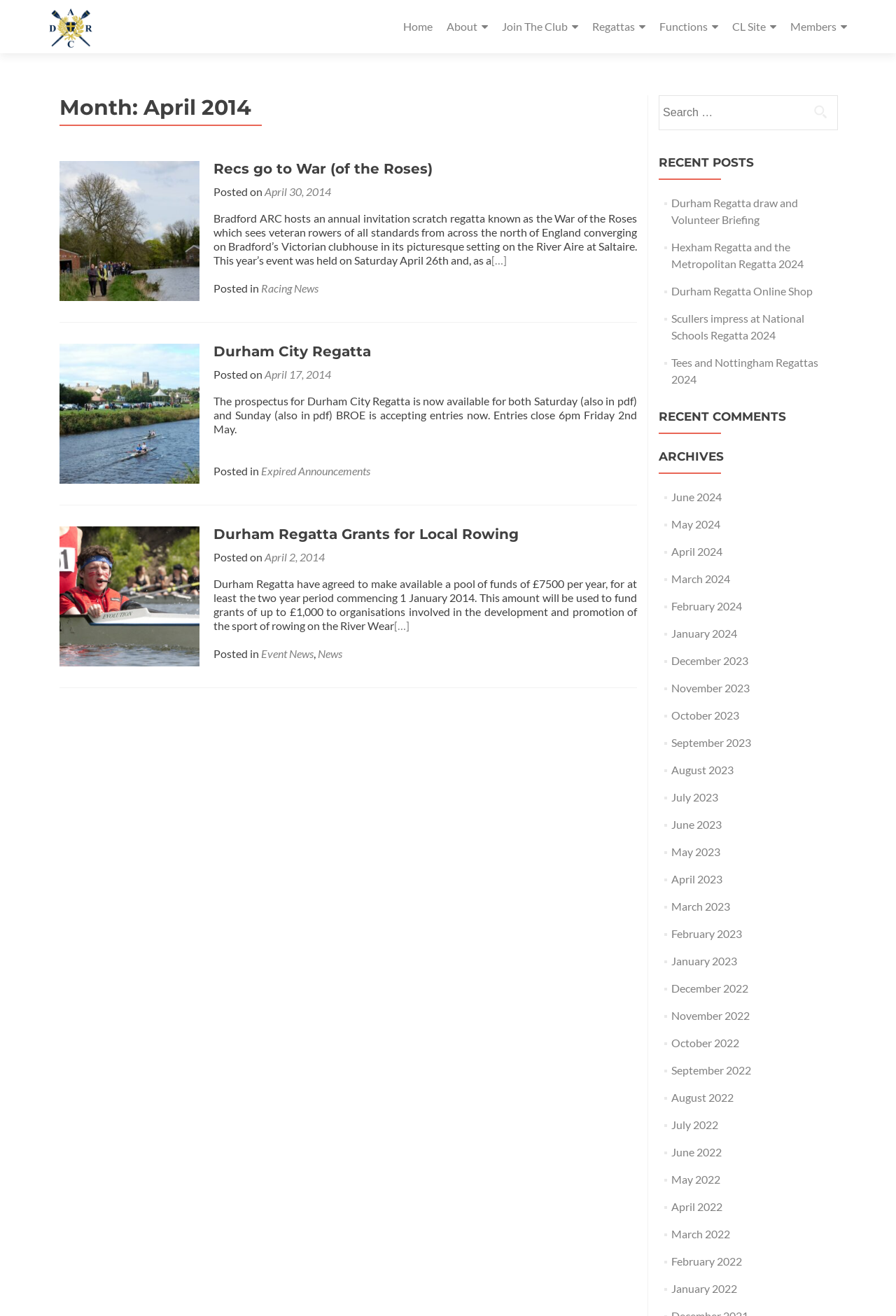Can you find the bounding box coordinates of the area I should click to execute the following instruction: "Check the 'Recent Posts' section"?

[0.735, 0.118, 0.934, 0.132]